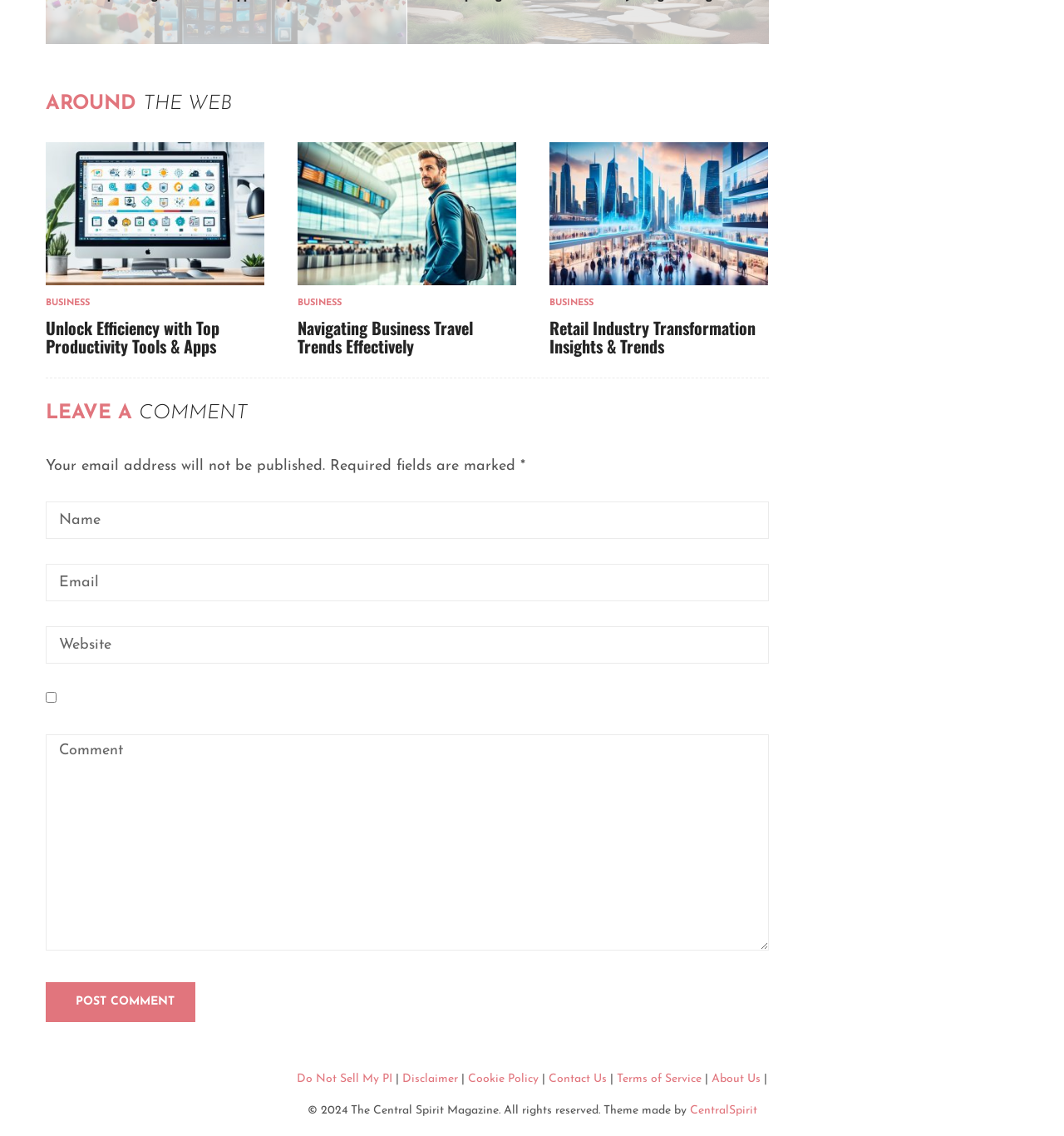Utilize the details in the image to give a detailed response to the question: What is the name of the magazine?

The footer section of the webpage has a static text '© 2024 The Central Spirit Magazine. All rights reserved.' which indicates that the name of the magazine is The Central Spirit Magazine.